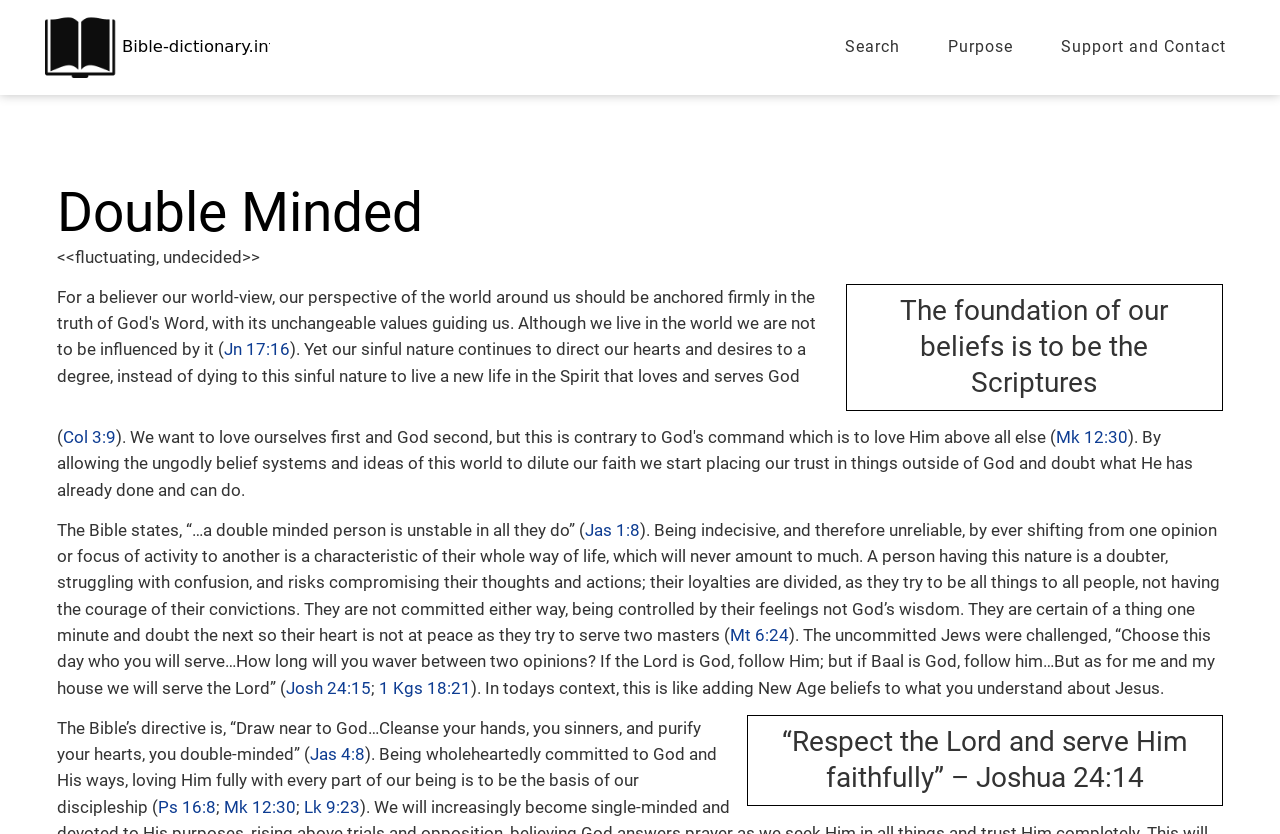Please determine the bounding box coordinates of the element to click on in order to accomplish the following task: "Explore the 'Purpose' link". Ensure the coordinates are four float numbers ranging from 0 to 1, i.e., [left, top, right, bottom].

[0.722, 0.022, 0.81, 0.092]